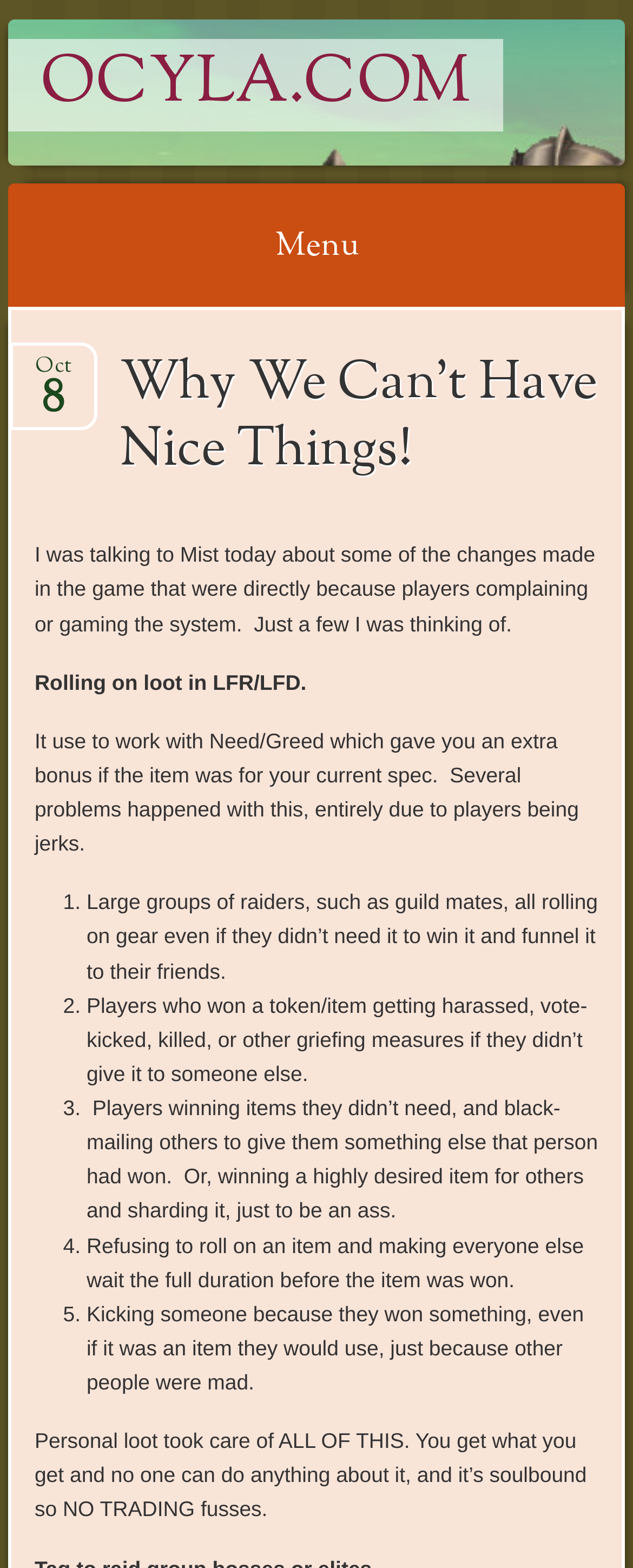What is the website's name?
Craft a detailed and extensive response to the question.

The website's name can be found at the top of the webpage, where it says 'OCYLA.COM' in a heading element.